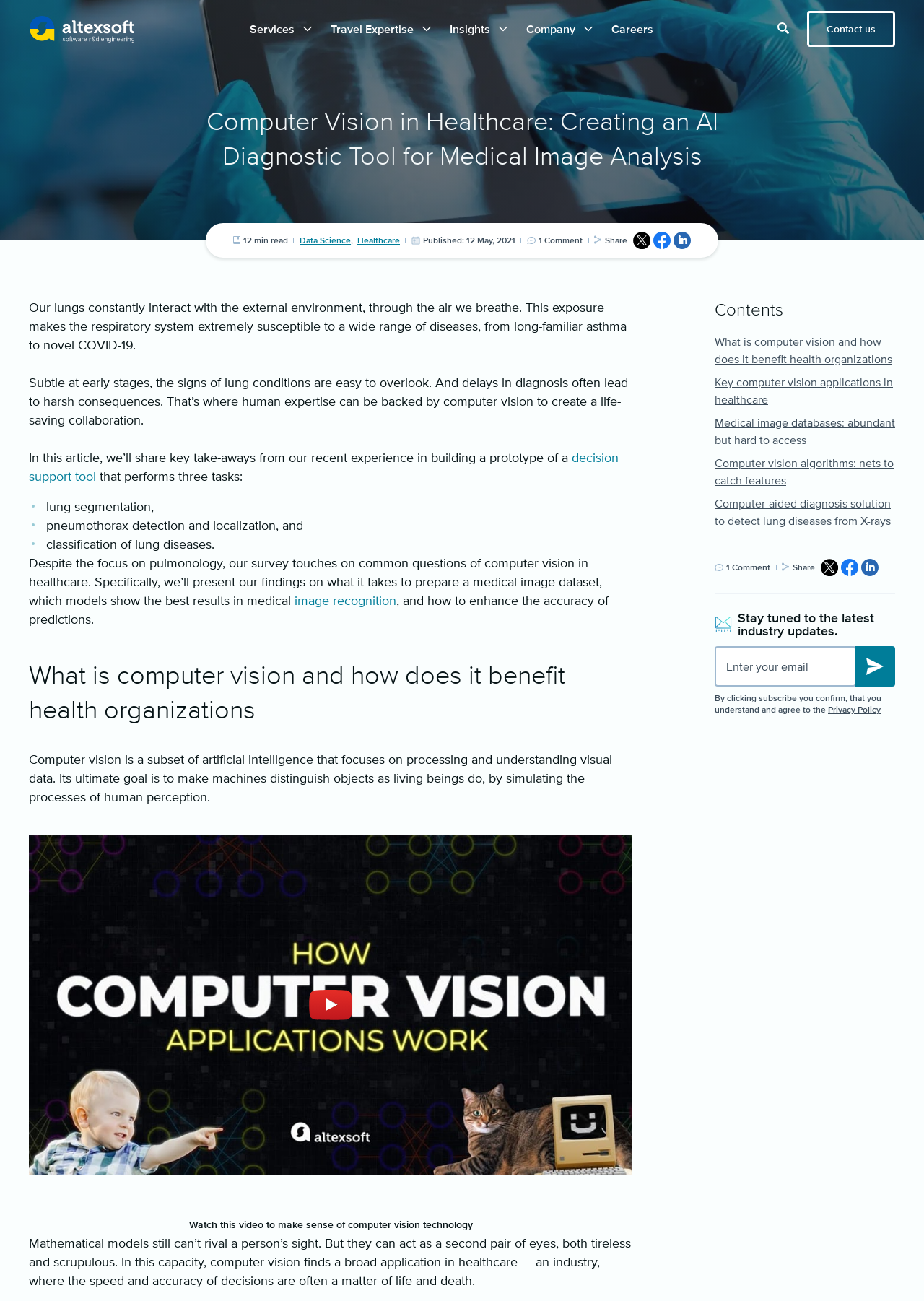Describe the entire webpage, focusing on both content and design.

This webpage is about building a computer vision tool to detect diseases from medical images. At the top, there is a navigation bar with links to "Altexsoft", "Services", "Travel Expertise", "Insights", "Company", and "Careers". On the right side of the navigation bar, there are two buttons, one with no text and another labeled "Contact us".

Below the navigation bar, there is a large image that takes up the full width of the page, with a caption "AI lung disease detection". Above the image, there is a heading that reads "Computer Vision in Healthcare: Creating an AI Diagnostic Tool for Medical Image Analysis". To the right of the heading, there is a text that indicates the article takes 12 minutes to read.

The main content of the webpage is divided into several sections. The first section introduces the importance of early diagnosis of lung diseases and how computer vision can aid in this process. The text is accompanied by several links to related topics, such as "decision support tool" and "image recognition".

The next section is headed "What is computer vision and how does it benefit health organizations" and provides a detailed explanation of computer vision technology. This section includes an image with a caption "How Computer Vision Applications Work" and a video with a play button.

The webpage also includes a table of contents on the right side, with links to different sections of the article, such as "Key computer vision applications in healthcare" and "Computer-aided diagnosis solution to detect lung diseases from X-rays". At the bottom of the page, there is a section to enter an email address to stay updated with the latest industry news, along with a button to subscribe.